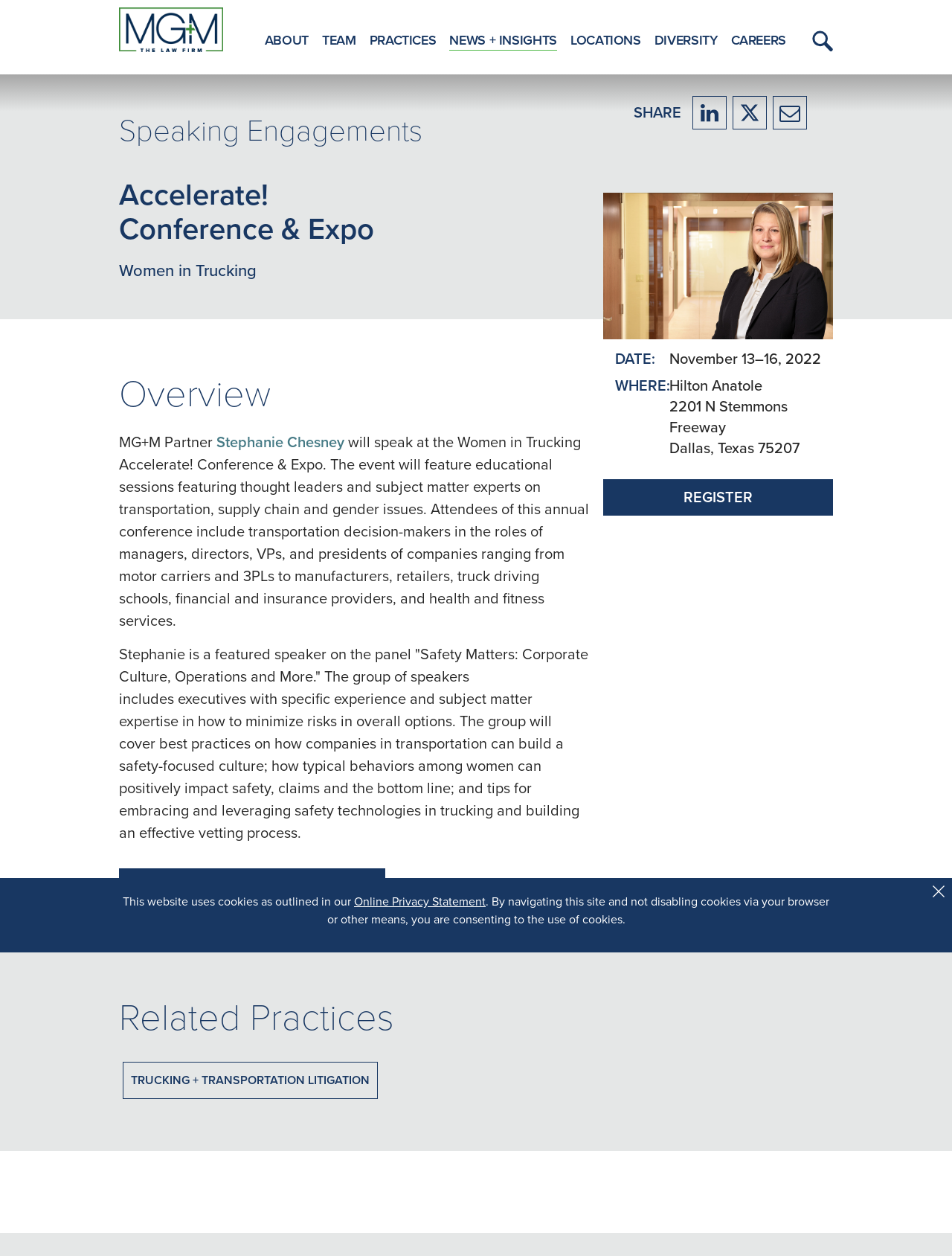Can you determine the bounding box coordinates of the area that needs to be clicked to fulfill the following instruction: "View the Accelerate! Conference & Expo overview"?

[0.125, 0.137, 0.393, 0.2]